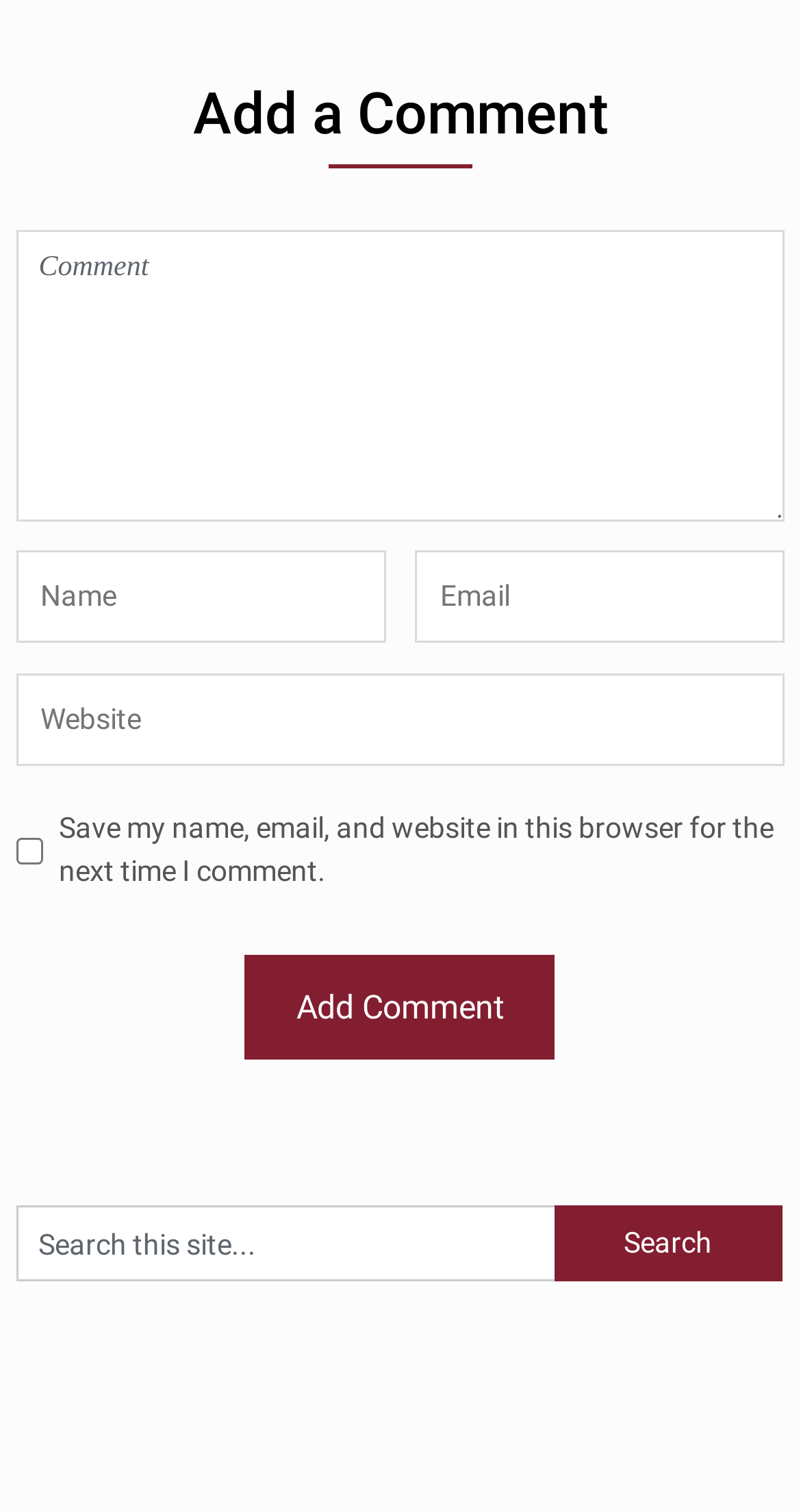Can you find the bounding box coordinates for the element to click on to achieve the instruction: "enter your name"?

[0.02, 0.364, 0.481, 0.425]